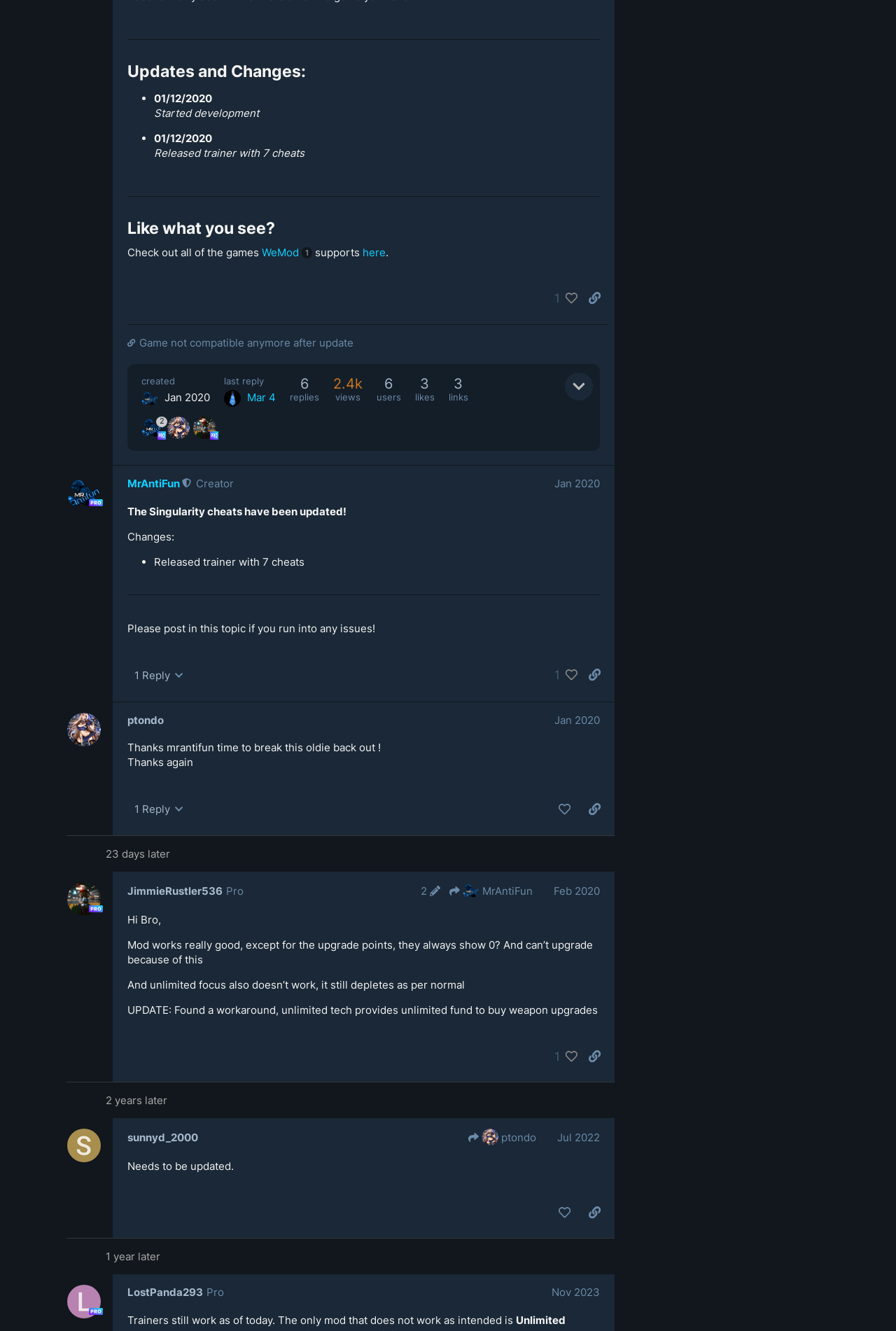Please provide a one-word or phrase answer to the question: 
Who is the creator of the trainer with 7 cheats?

MrAntiFun